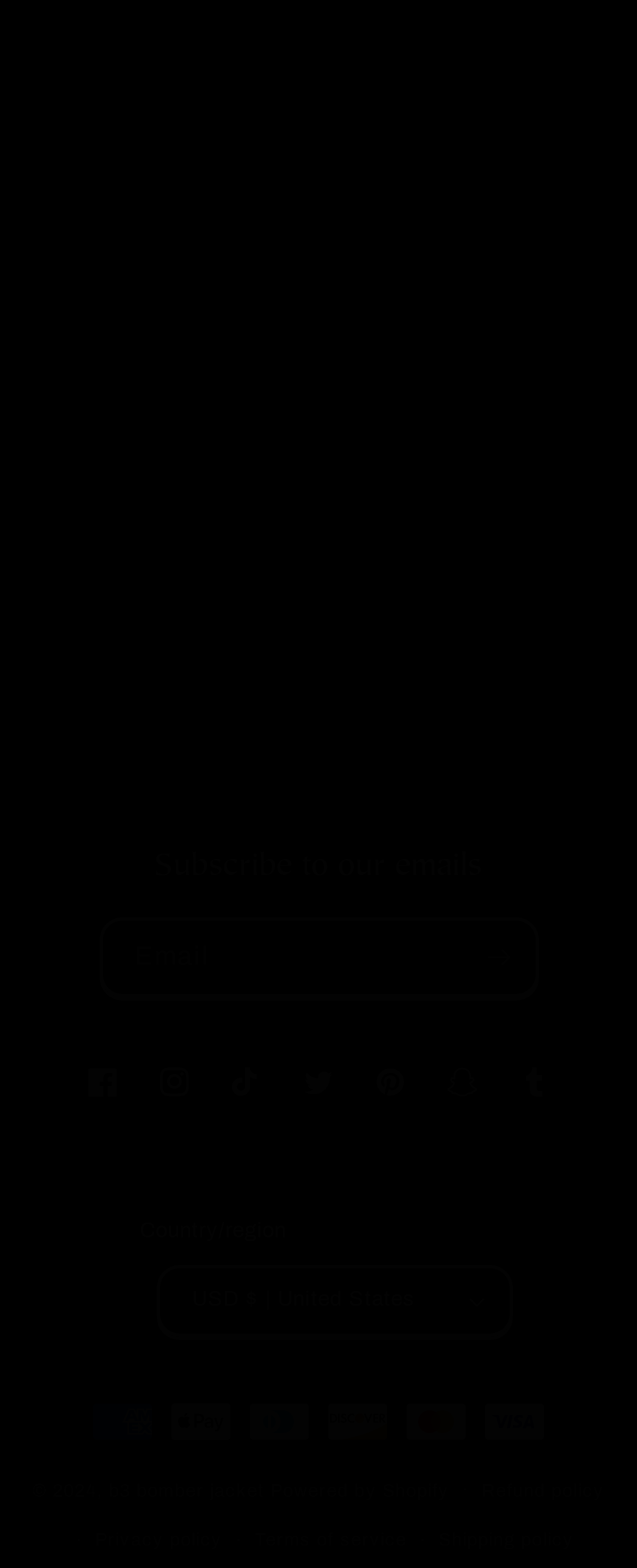What is the country/region currently selected?
Refer to the image and answer the question using a single word or phrase.

United States